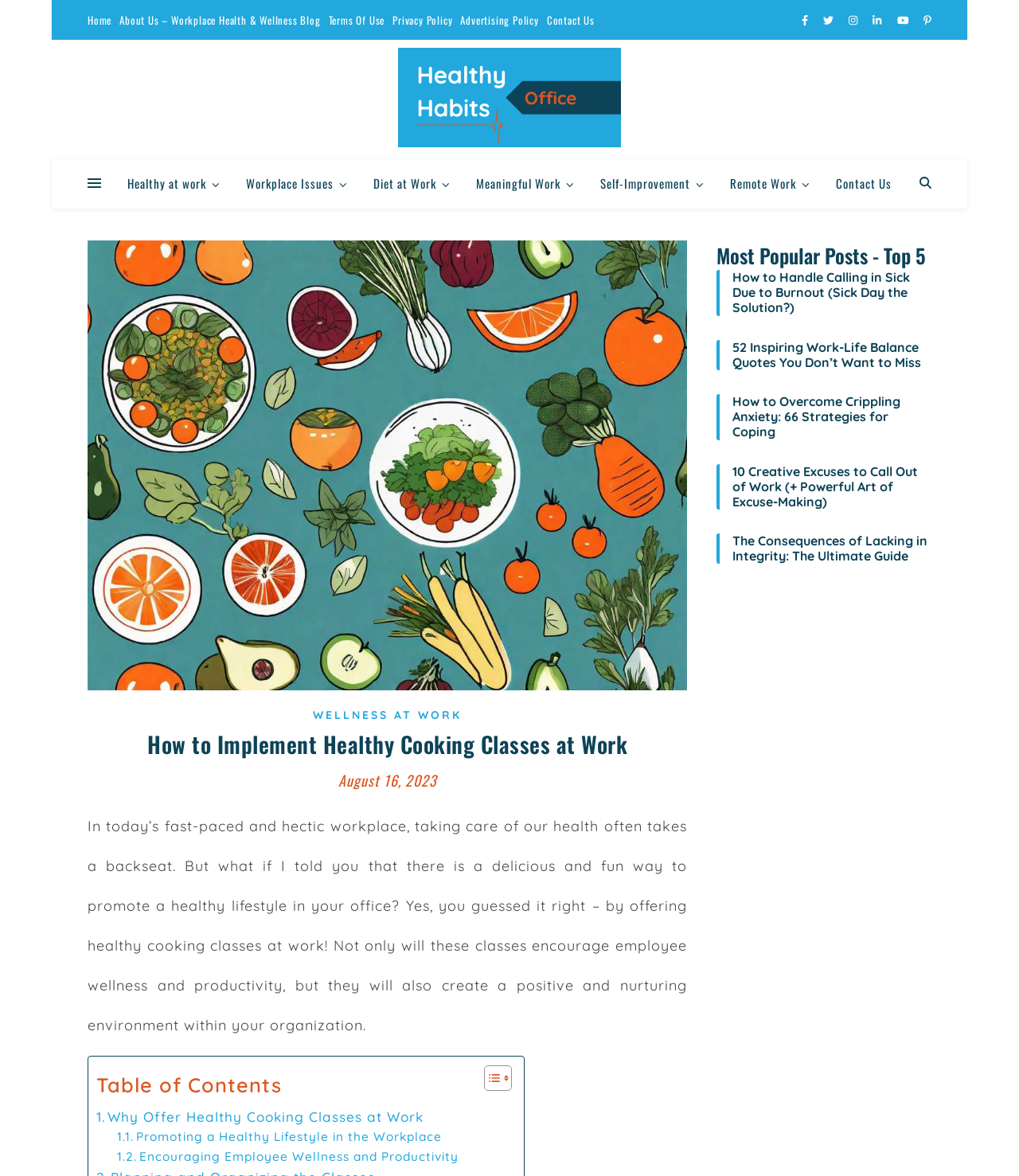What is the main image on the webpage?
Please provide a comprehensive and detailed answer to the question.

The main image on the webpage is a vibrant and diverse array of fresh fruits, which is likely used to illustrate the concept of healthy cooking classes at work.